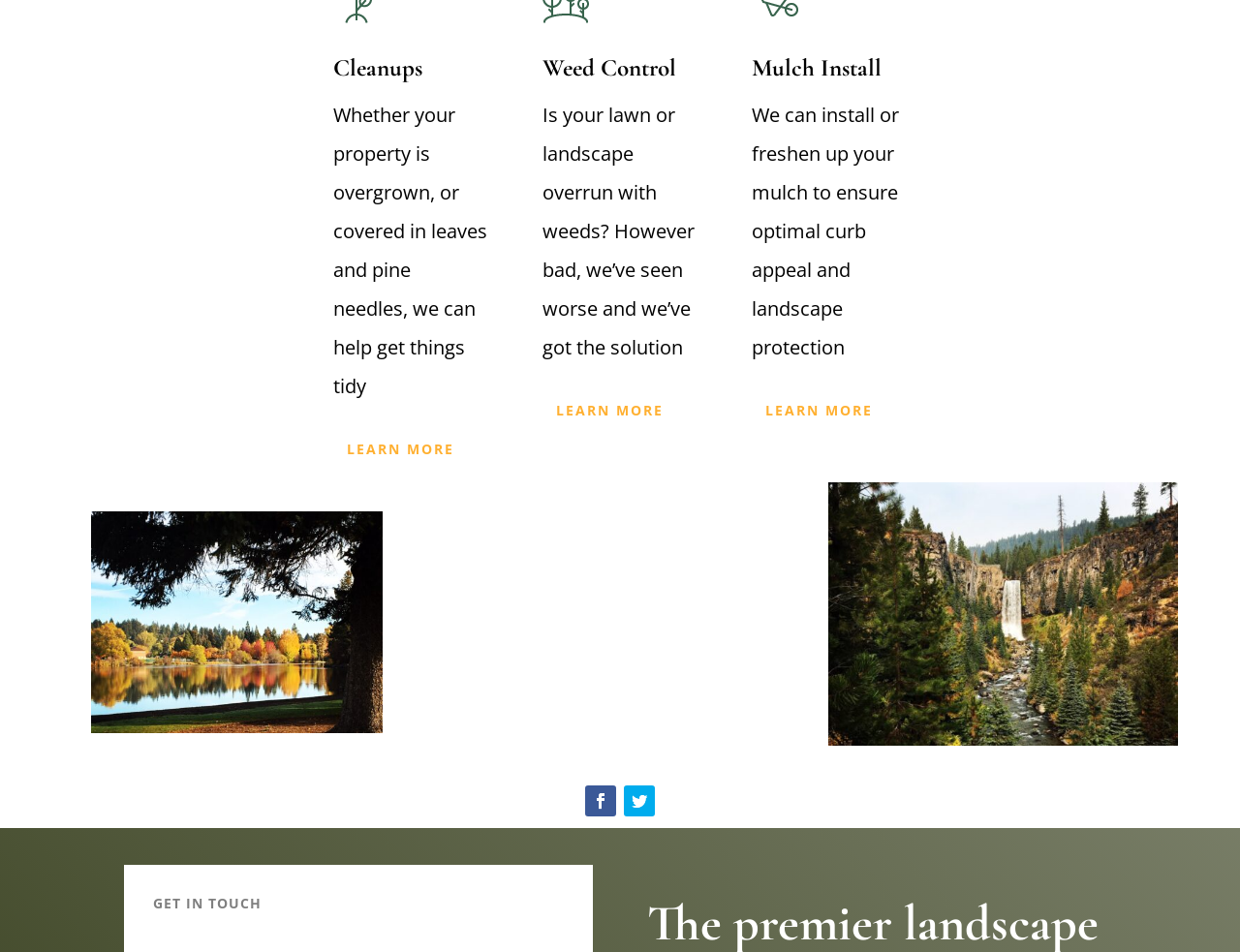What is the location of the 'GET IN TOUCH' heading?
Deliver a detailed and extensive answer to the question.

Based on the bounding box coordinates of the 'GET IN TOUCH' heading, [0.123, 0.937, 0.455, 0.969], it can be inferred that the heading is located at the bottom left of the webpage.